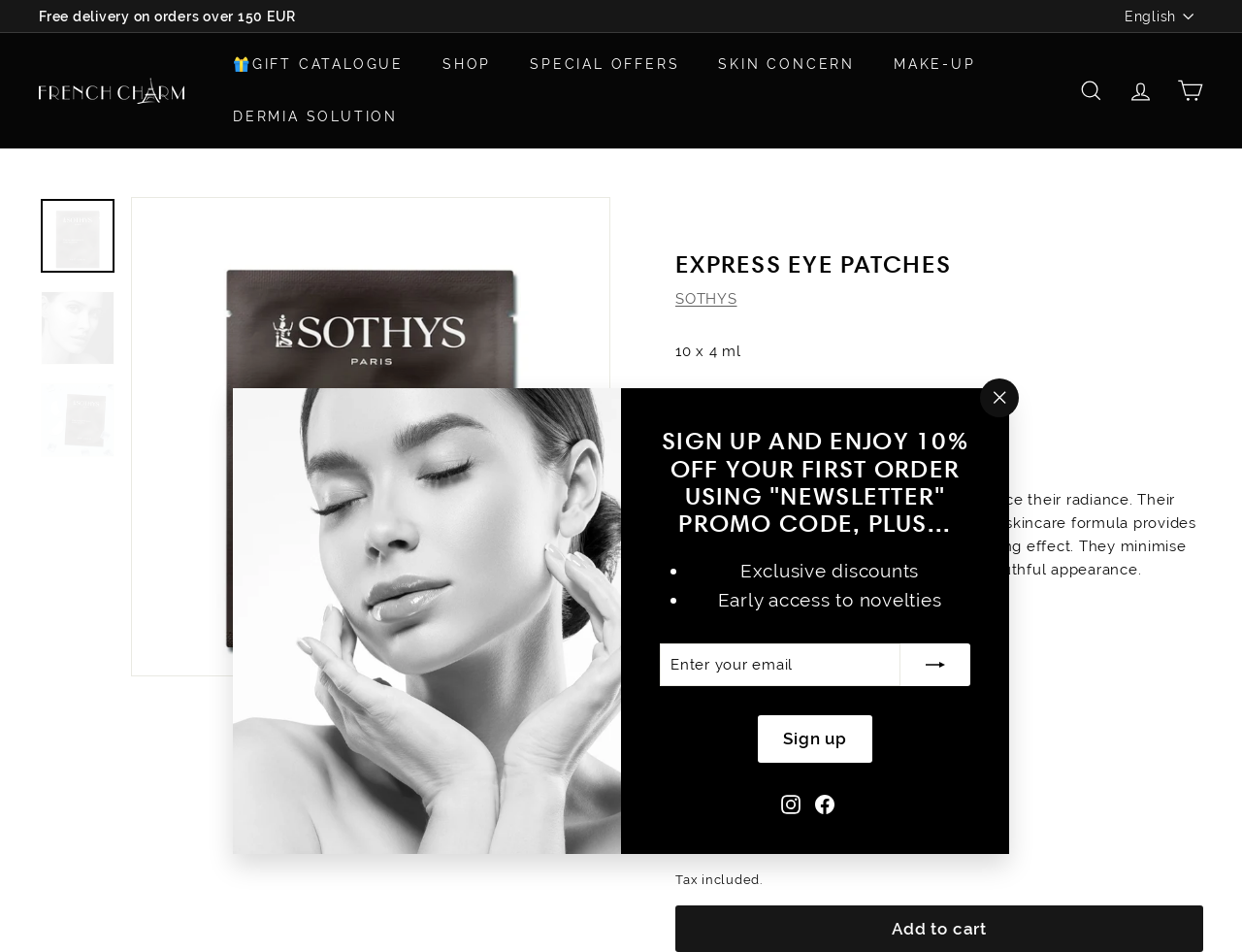Identify the bounding box coordinates for the UI element described as: ".cls-1{fill:none;stroke:#000;stroke-miterlimit:10;stroke-width:2px} 0 Cart". The coordinates should be provided as four floats between 0 and 1: [left, top, right, bottom].

[0.938, 0.065, 0.978, 0.125]